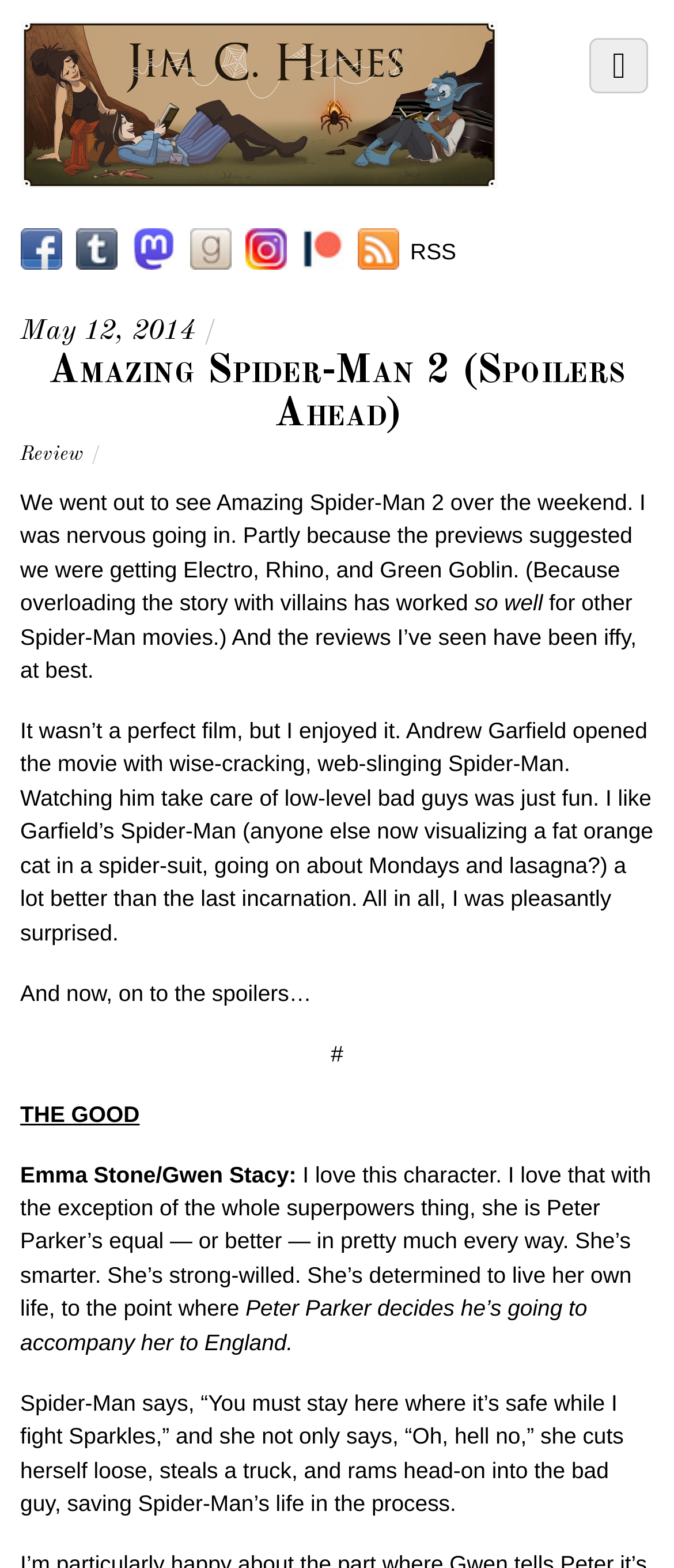Determine the bounding box coordinates for the element that should be clicked to follow this instruction: "Click on the Facebook link". The coordinates should be given as four float numbers between 0 and 1, in the format [left, top, right, bottom].

[0.03, 0.152, 0.092, 0.168]